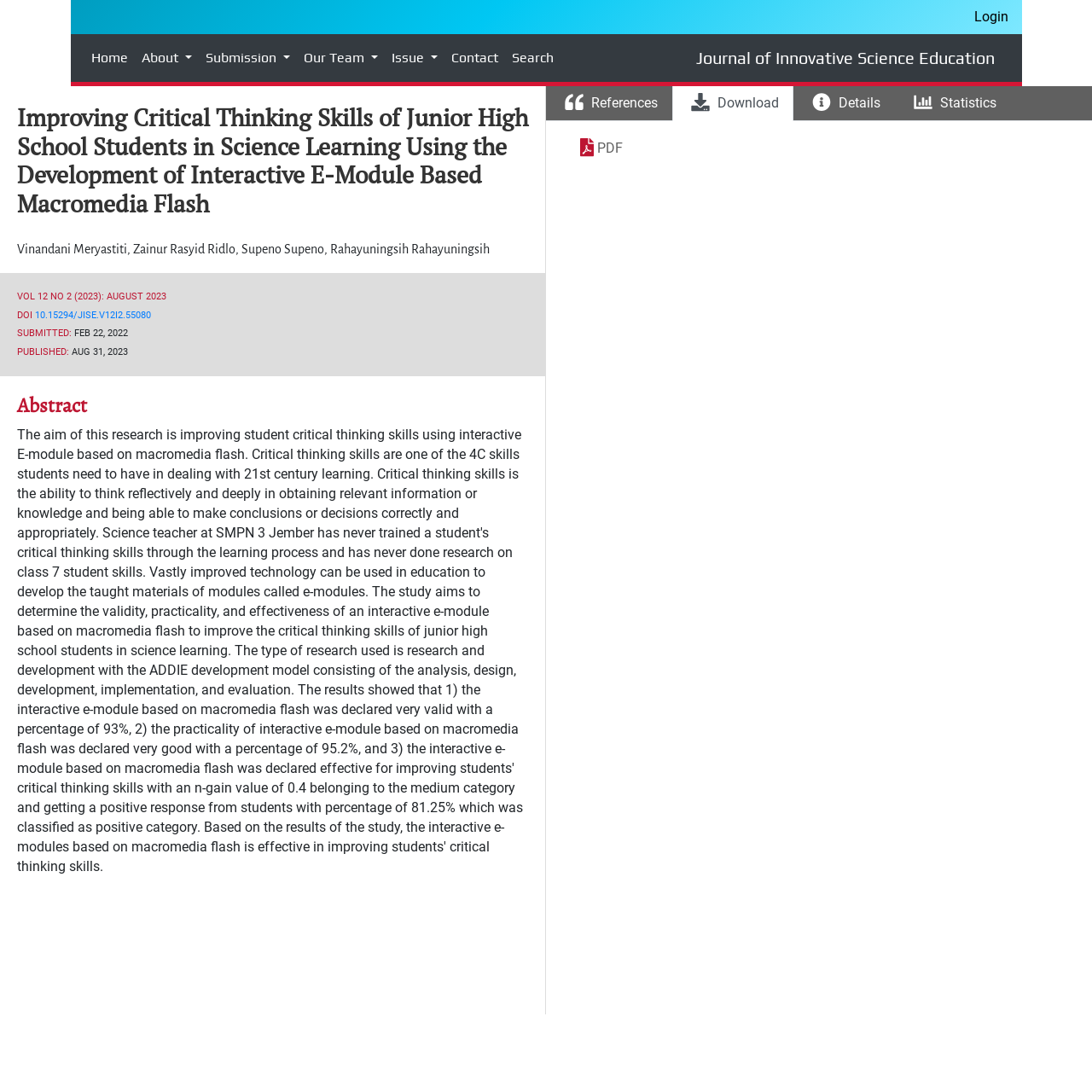Using the information shown in the image, answer the question with as much detail as possible: What is the file format available for download?

I found the file format by looking for the link in the 'Download' tabpanel, which is 'PDF'.